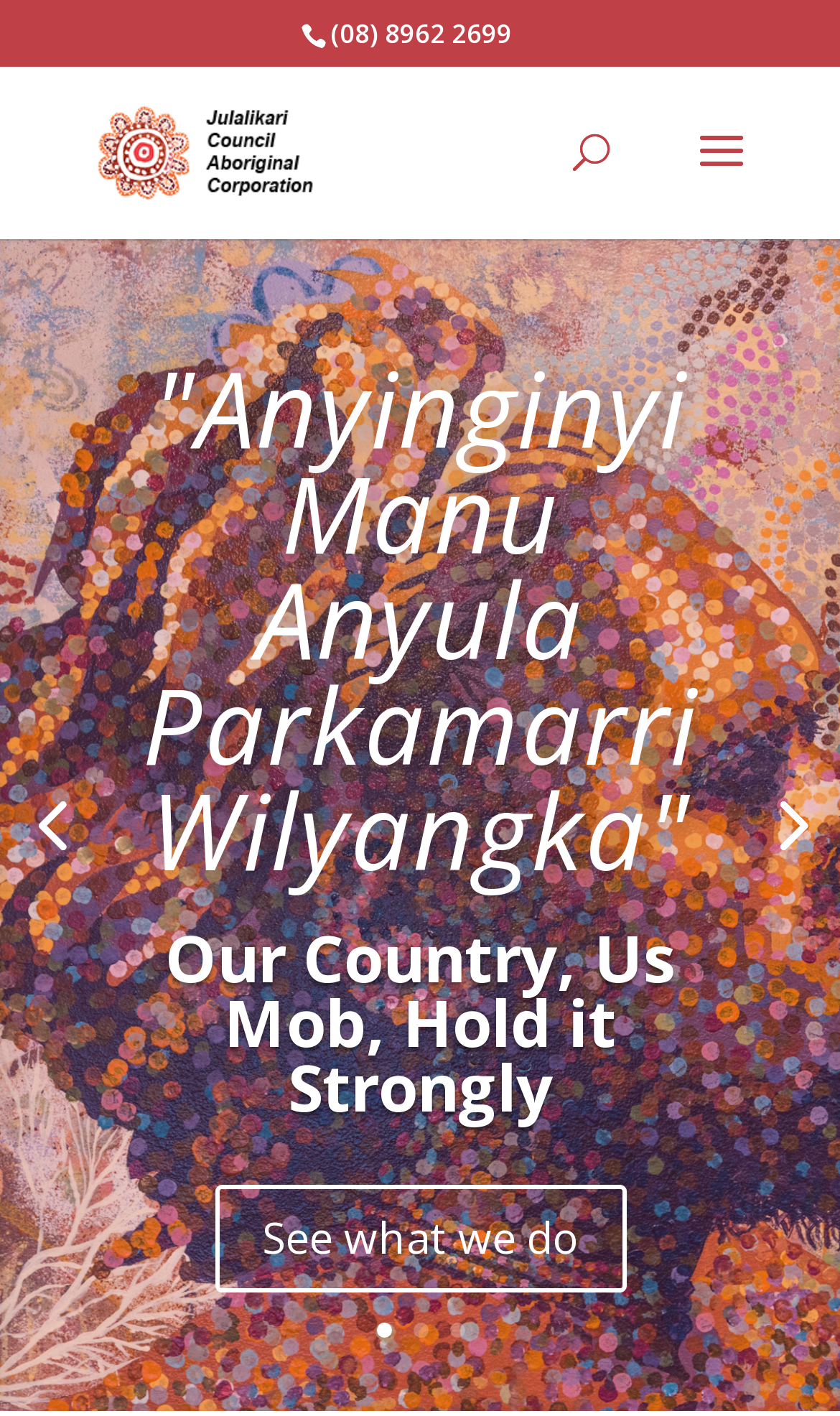Give a one-word or one-phrase response to the question:
How many images are there on the webpage?

1